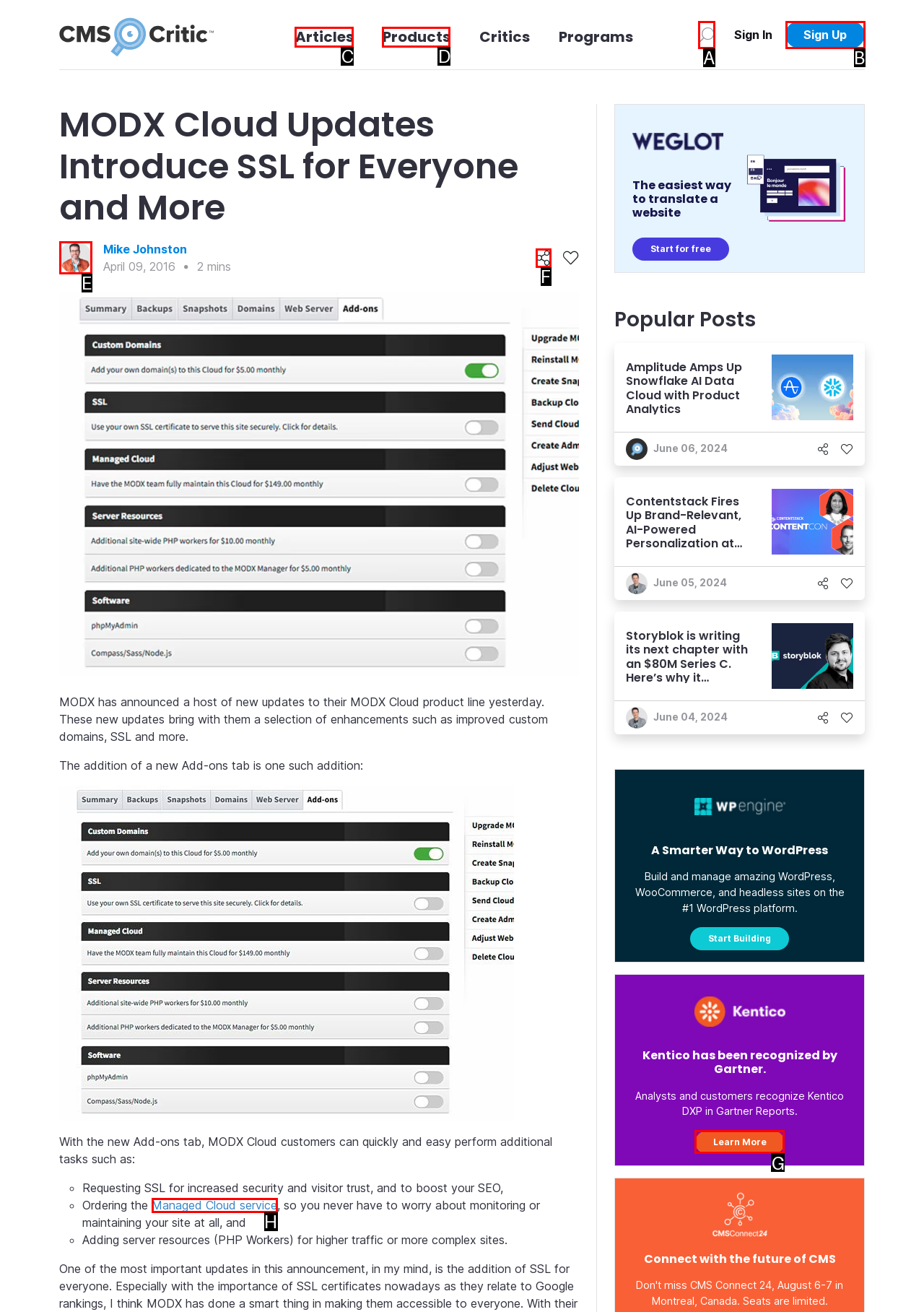Select the letter of the HTML element that best fits the description: parent_node: Sign In aria-label="Search"
Answer with the corresponding letter from the provided choices.

A